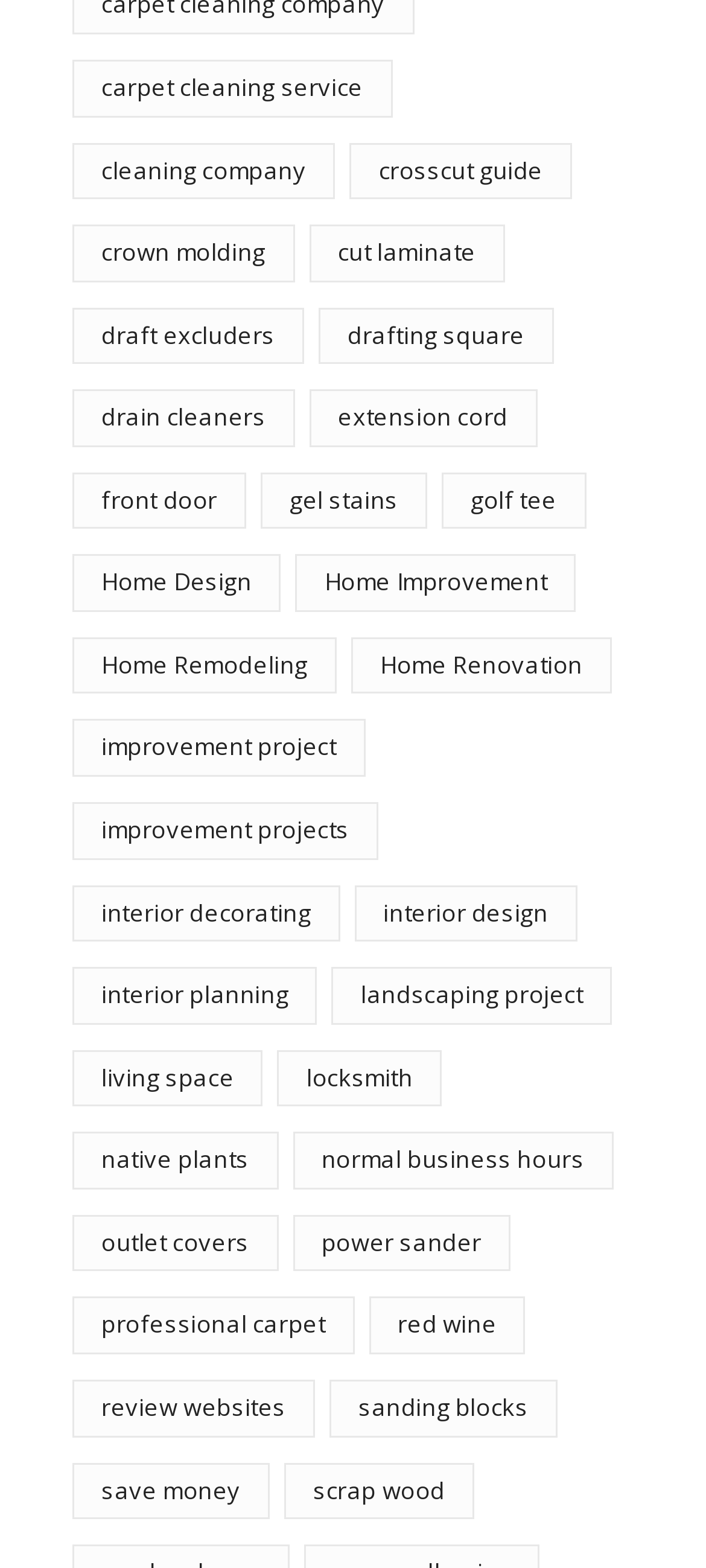Provide a single word or phrase to answer the given question: 
How many categories are related to 'Home'?

4